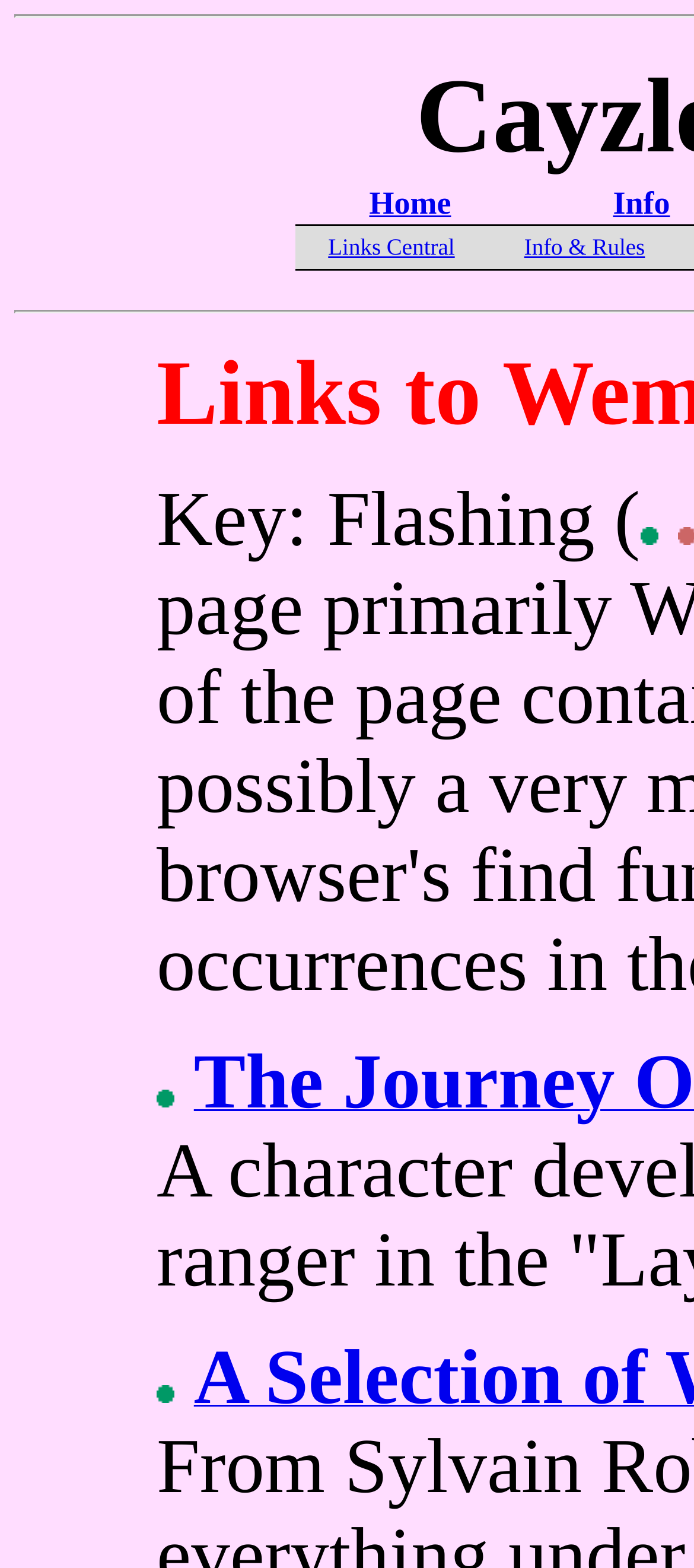Your task is to find and give the main heading text of the webpage.

Cayzle's Wemic Site
											
										
	
Home
	
Info
	
D&D
	
K&H
	
Links

		
	
Links Central
	
Info & Rules
	
Characters
	
Stories
	
Art
	
Miscellany

	